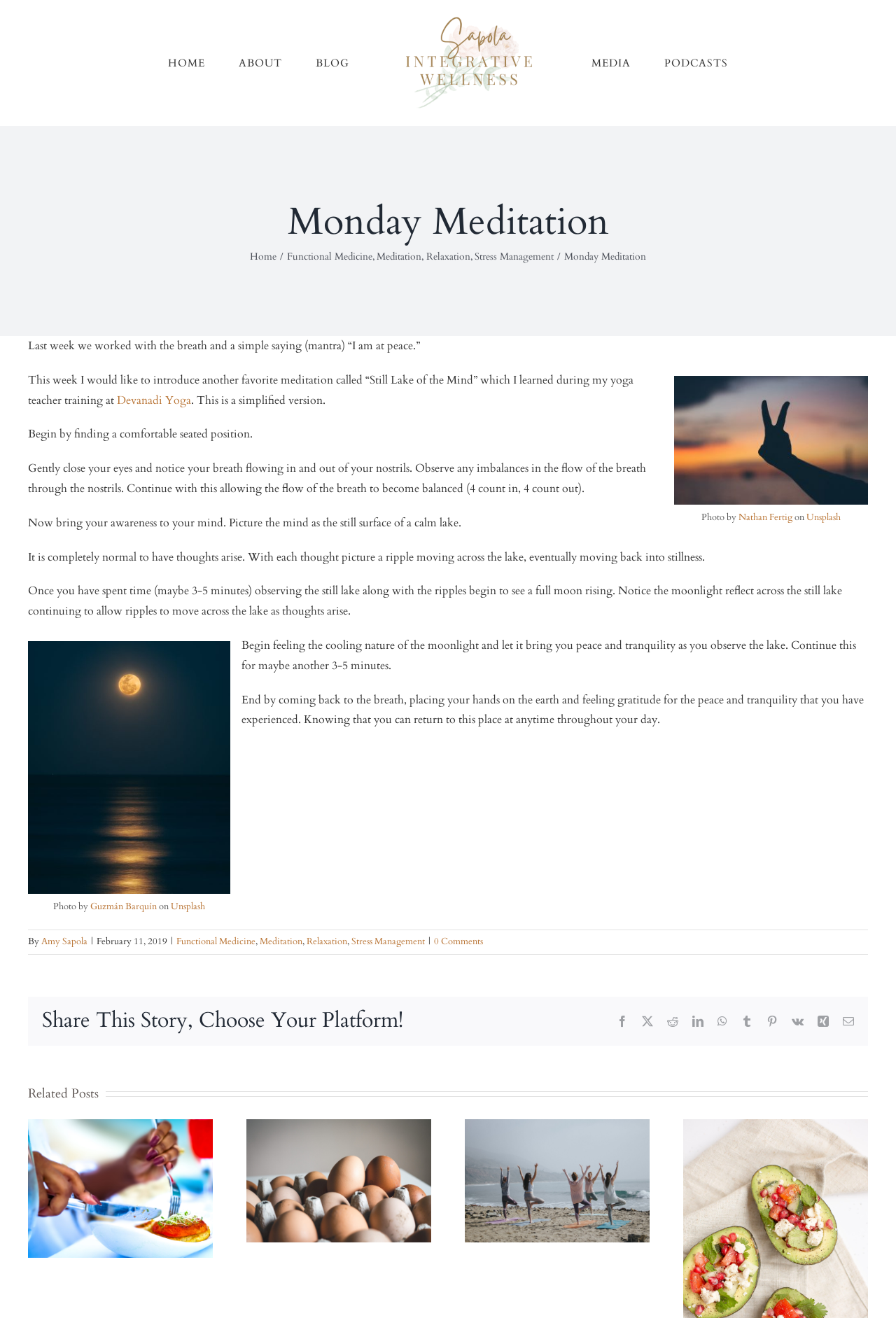Use a single word or phrase to respond to the question:
What is the purpose of observing the breath in this meditation?

To become balanced